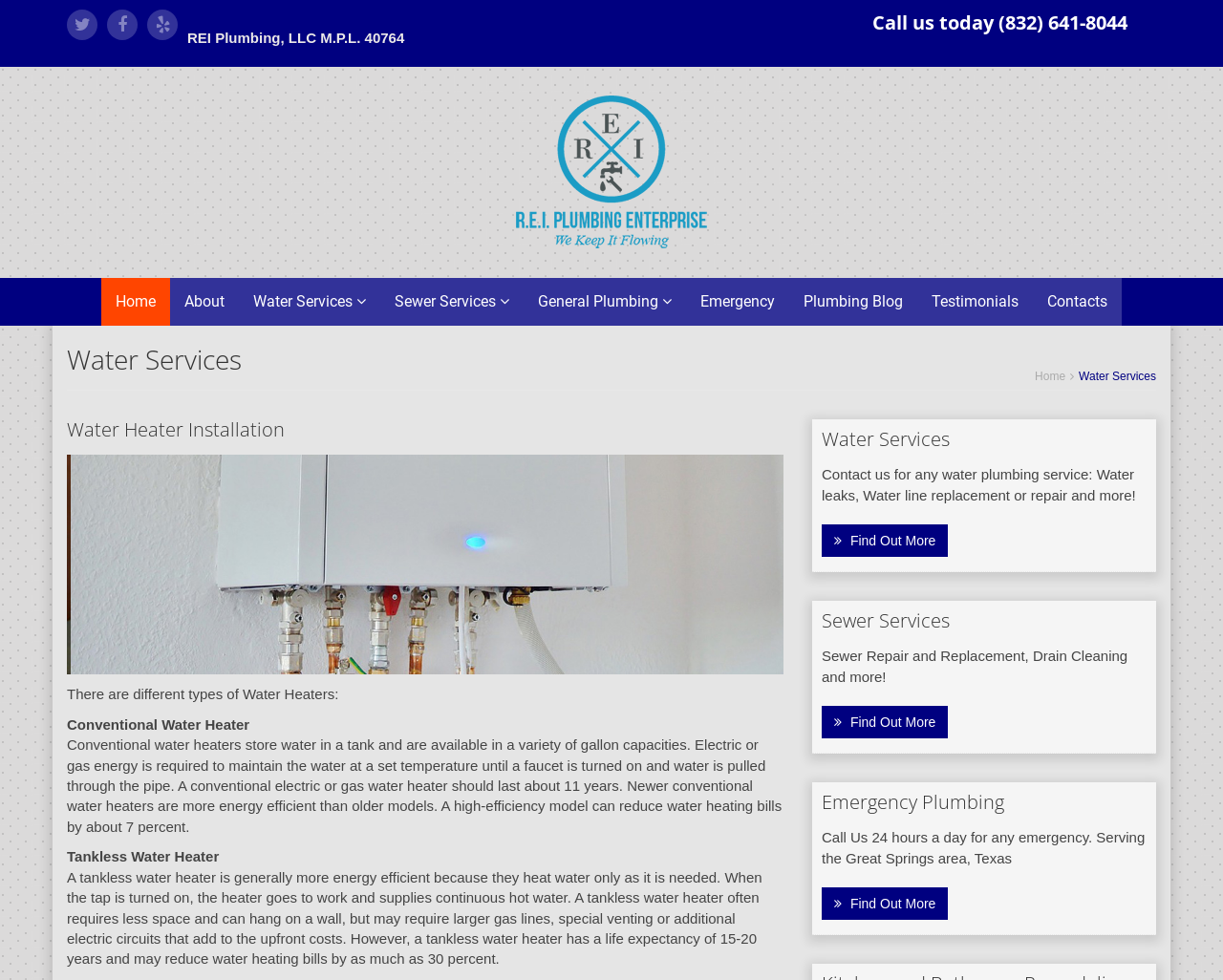Identify the bounding box of the UI element that matches this description: "Find Out More".

[0.672, 0.72, 0.775, 0.754]